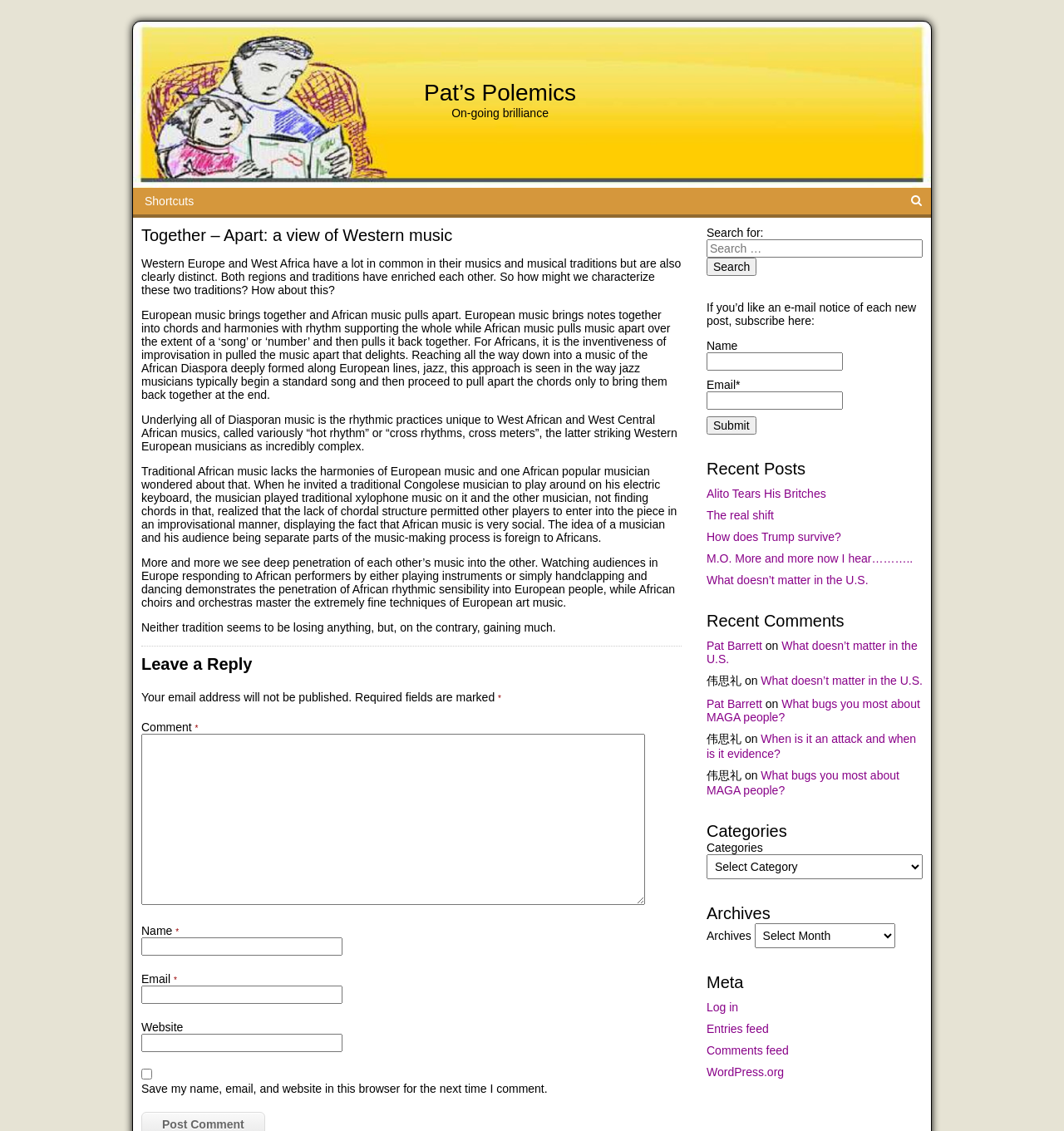Provide the bounding box coordinates of the HTML element described by the text: "parent_node: Name name="esfpx_name"".

[0.664, 0.312, 0.792, 0.328]